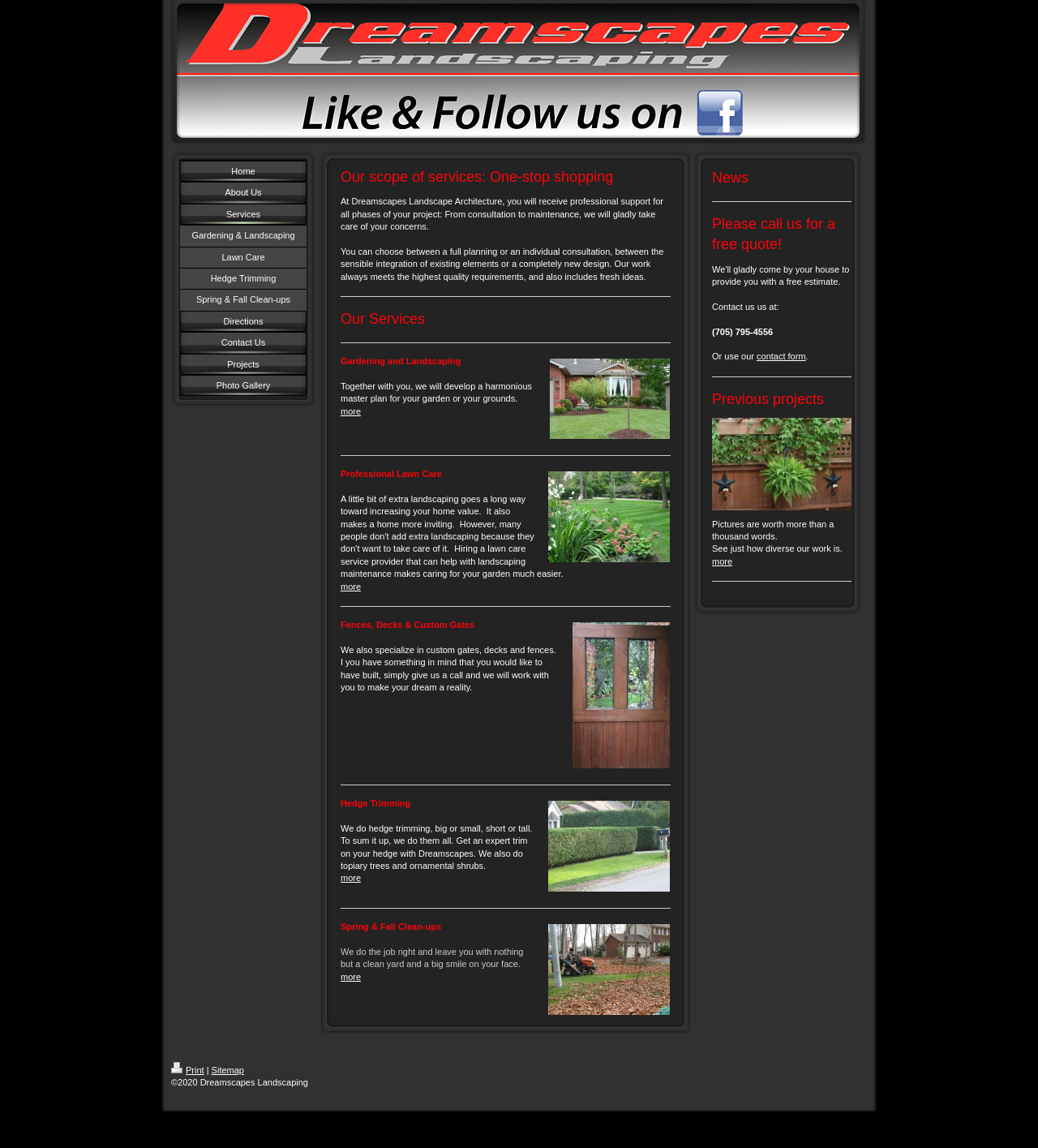Provide the bounding box coordinates of the UI element this sentence describes: "Gardening & Landscaping".

[0.173, 0.196, 0.295, 0.215]